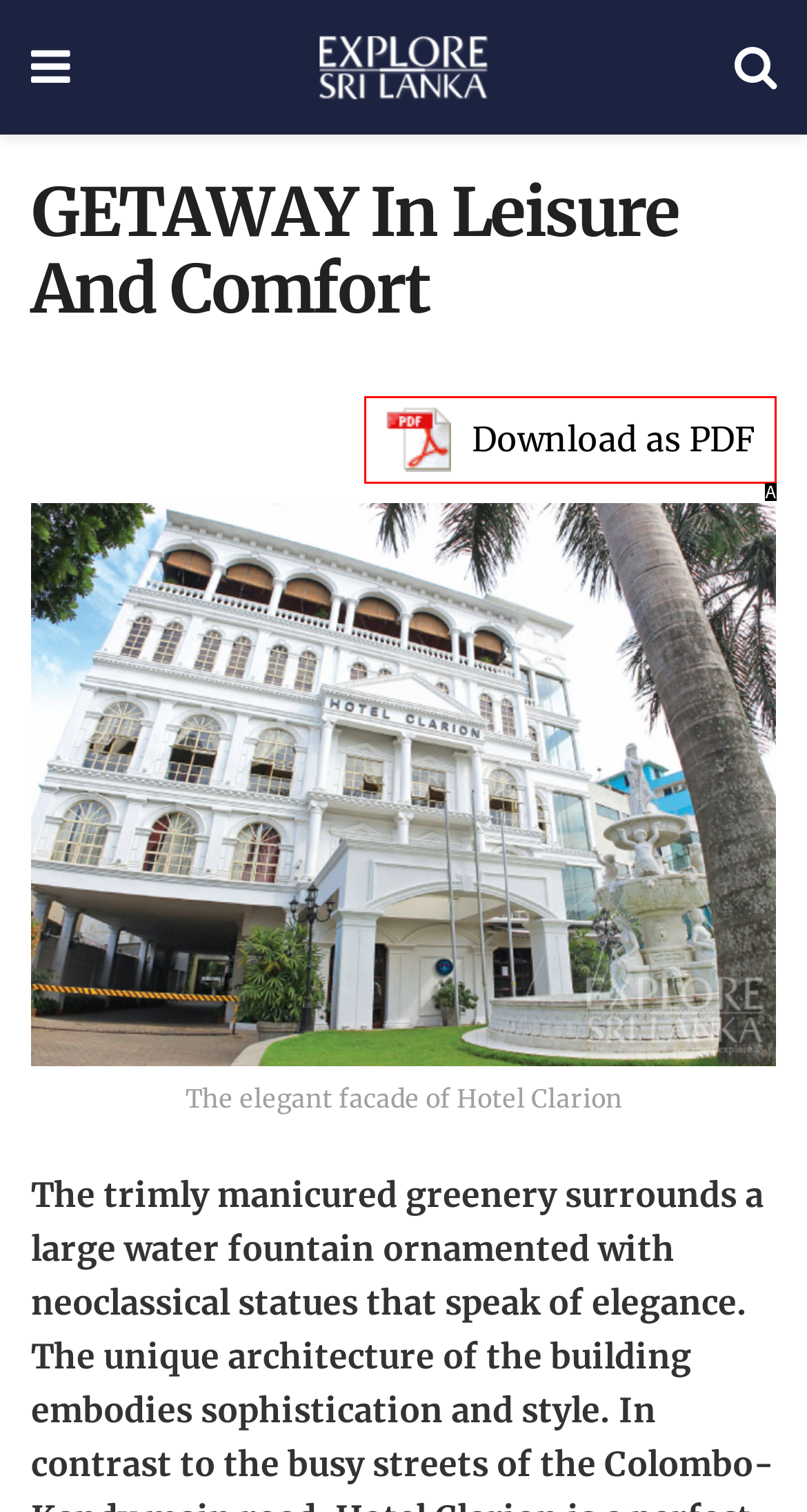Select the HTML element that best fits the description: Download as PDF
Respond with the letter of the correct option from the choices given.

A